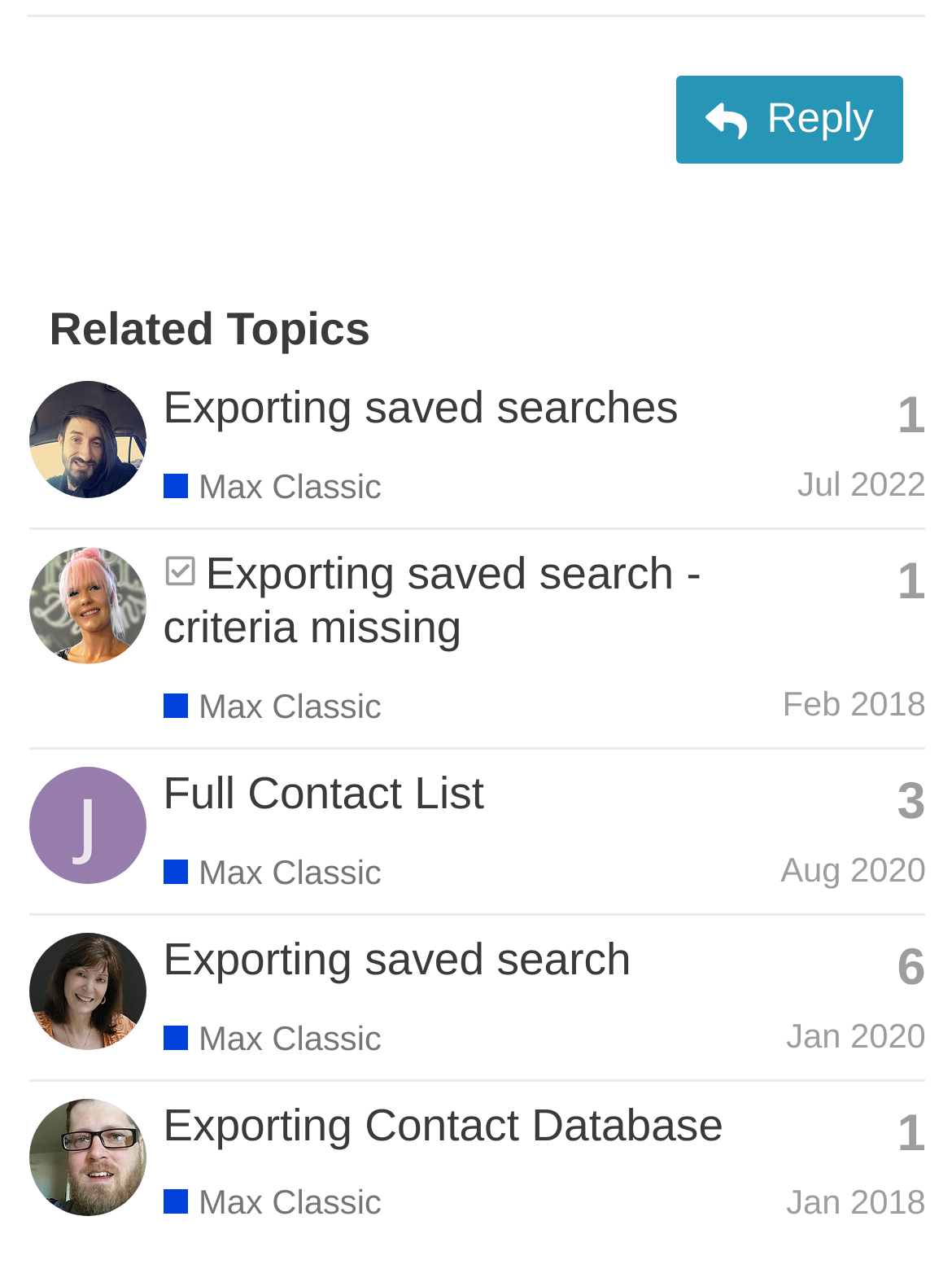With reference to the screenshot, provide a detailed response to the question below:
What is the topic of the first row?

The first row in the table has a heading 'Exporting saved searches', which suggests that the topic of the first row is about exporting saved searches.